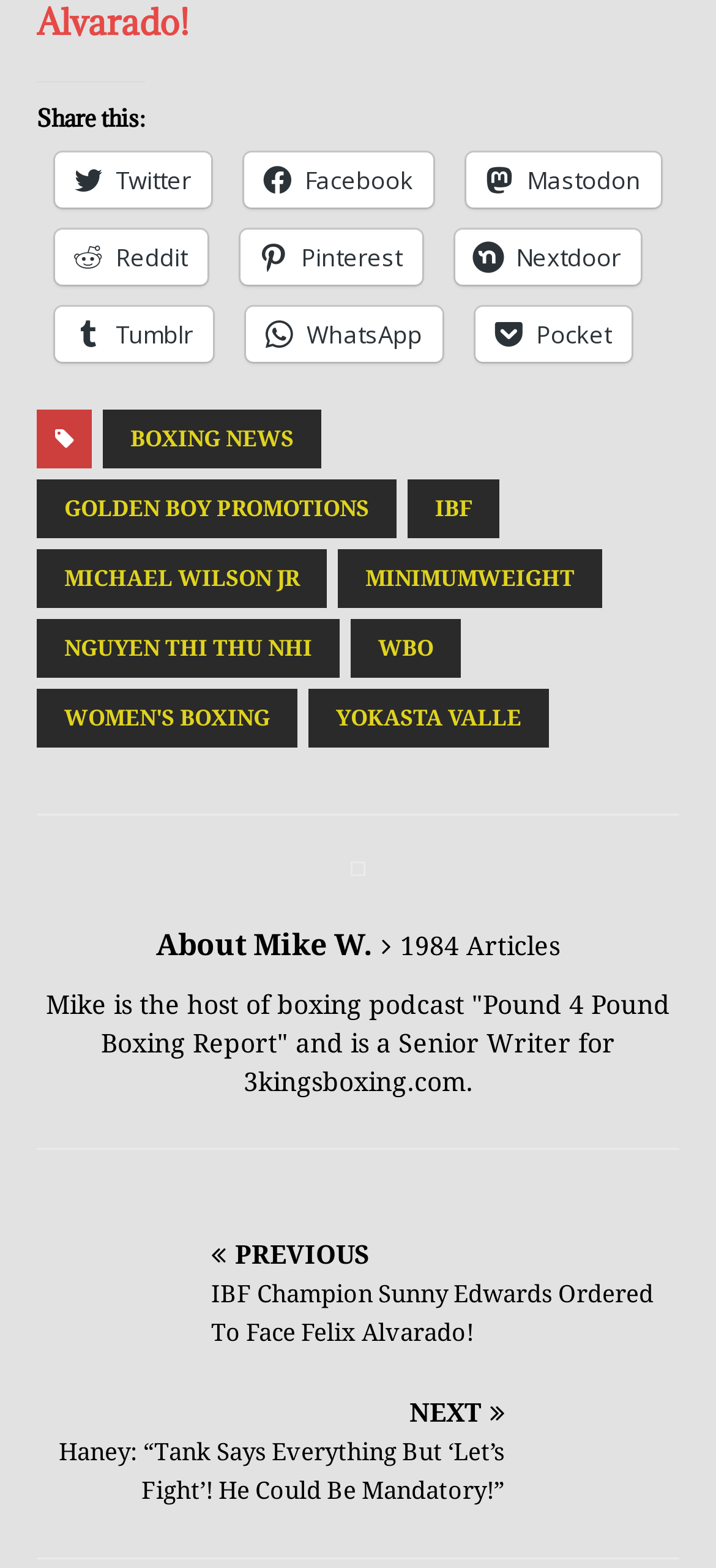How many images are there on the webpage?
Please ensure your answer is as detailed and informative as possible.

I counted the number of image elements on the webpage, which are the images associated with the links 'Sunny Edwards ordered to face IBF mandatory challenger Felix Alvarado' and 'Devin Haney say Tank Davis won't fight him'.